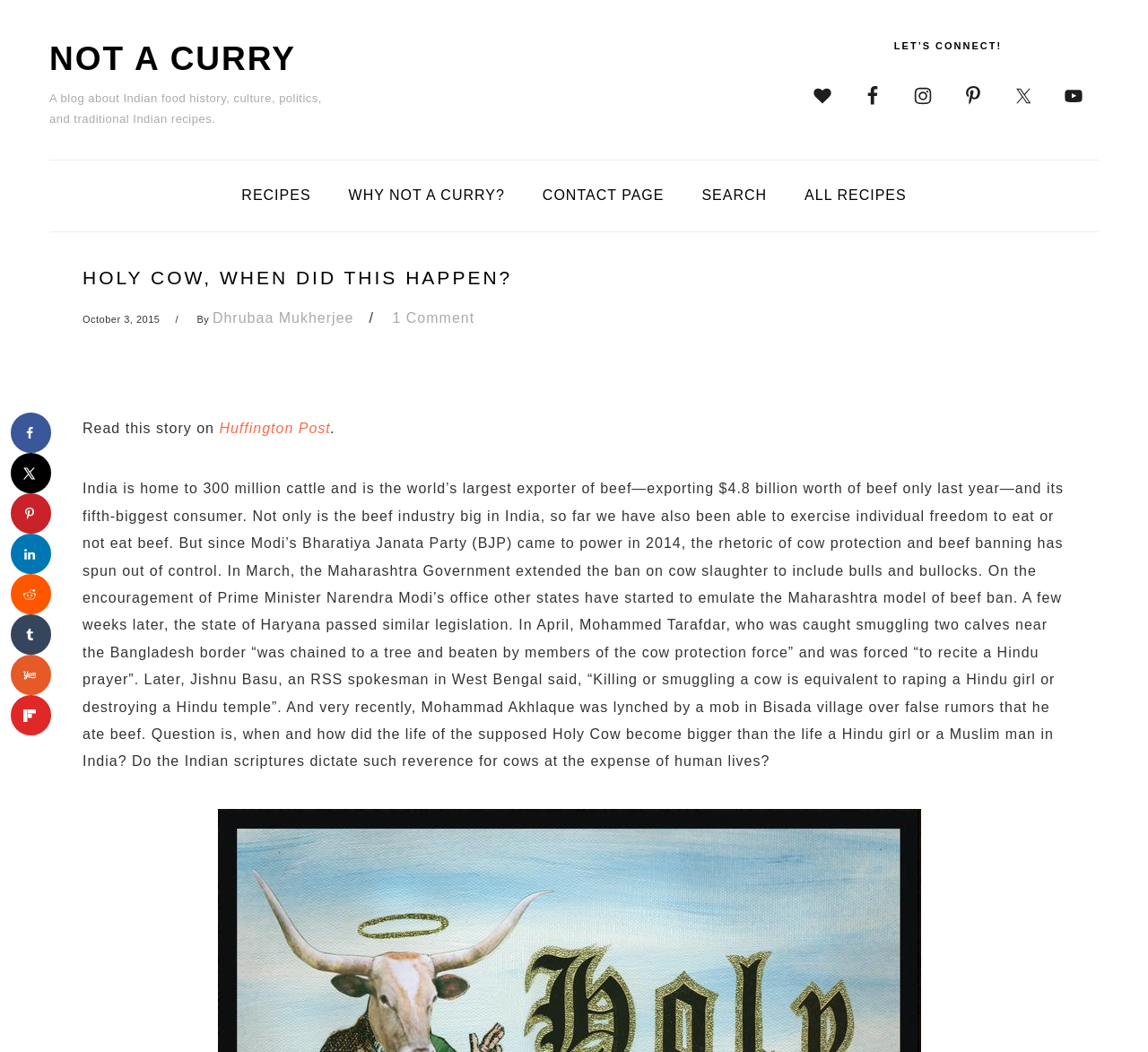What is the purpose of the 'LET'S CONNECT!' section?
Provide a concise answer using a single word or phrase based on the image.

To connect with the blog on social media